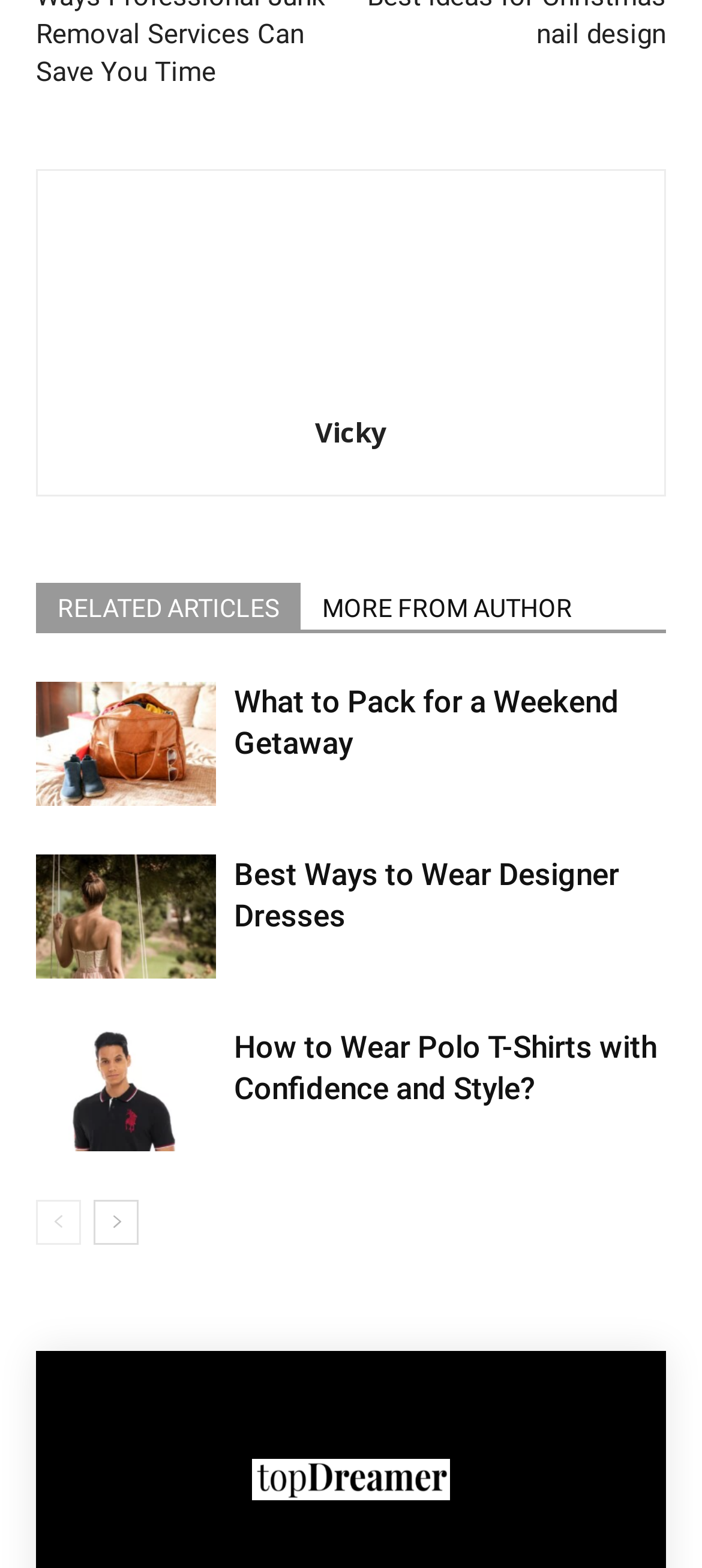Please pinpoint the bounding box coordinates for the region I should click to adhere to this instruction: "go to next page".

[0.133, 0.765, 0.197, 0.794]